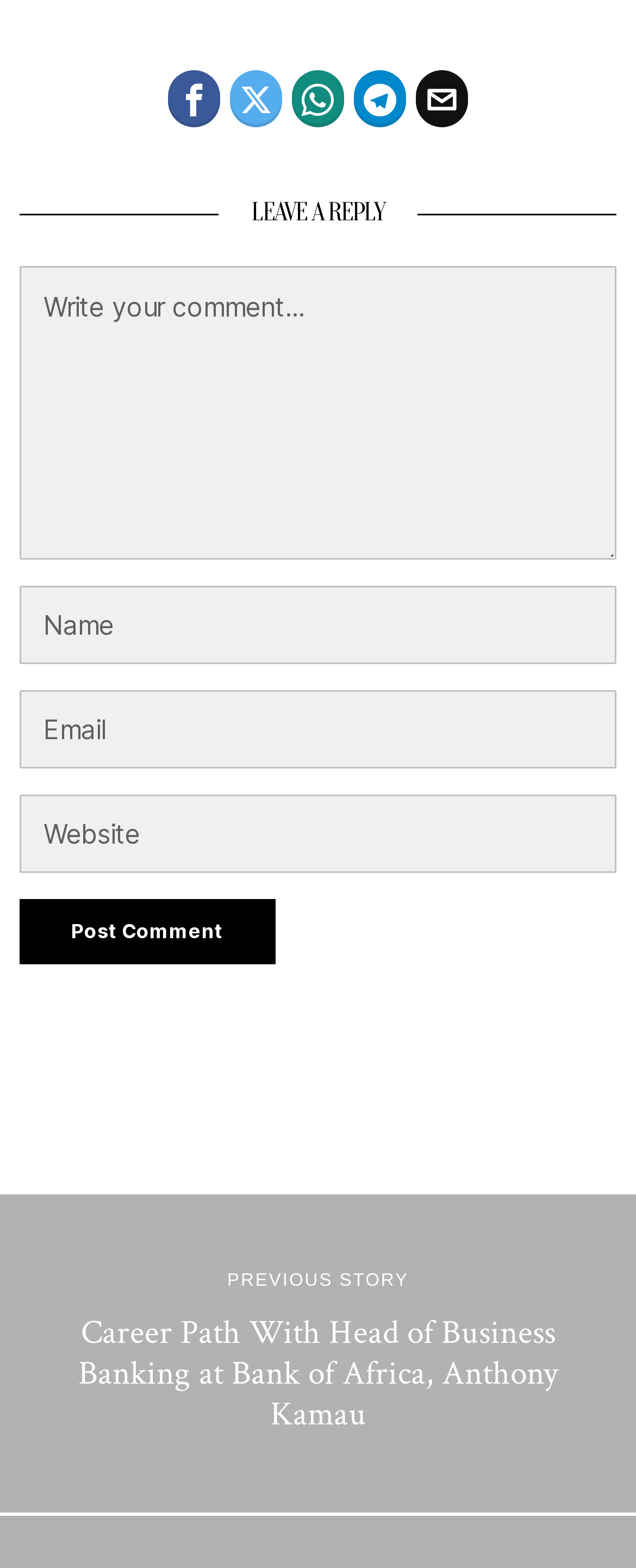What is the topic of the story?
Refer to the image and provide a concise answer in one word or phrase.

Career path with Anthony Kamau